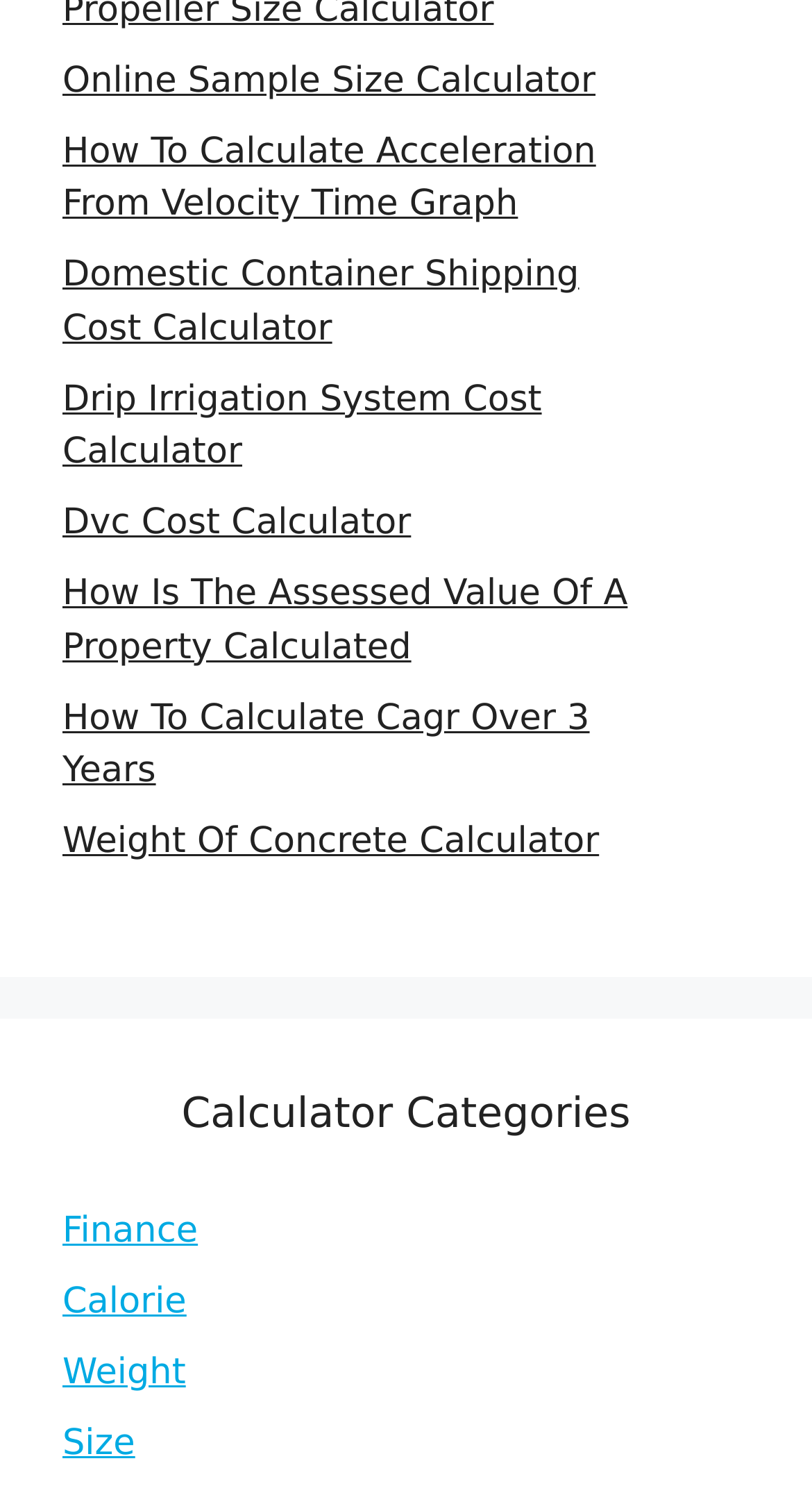How many links are above the 'Calculator Categories' heading?
Please provide a single word or phrase as the answer based on the screenshot.

8